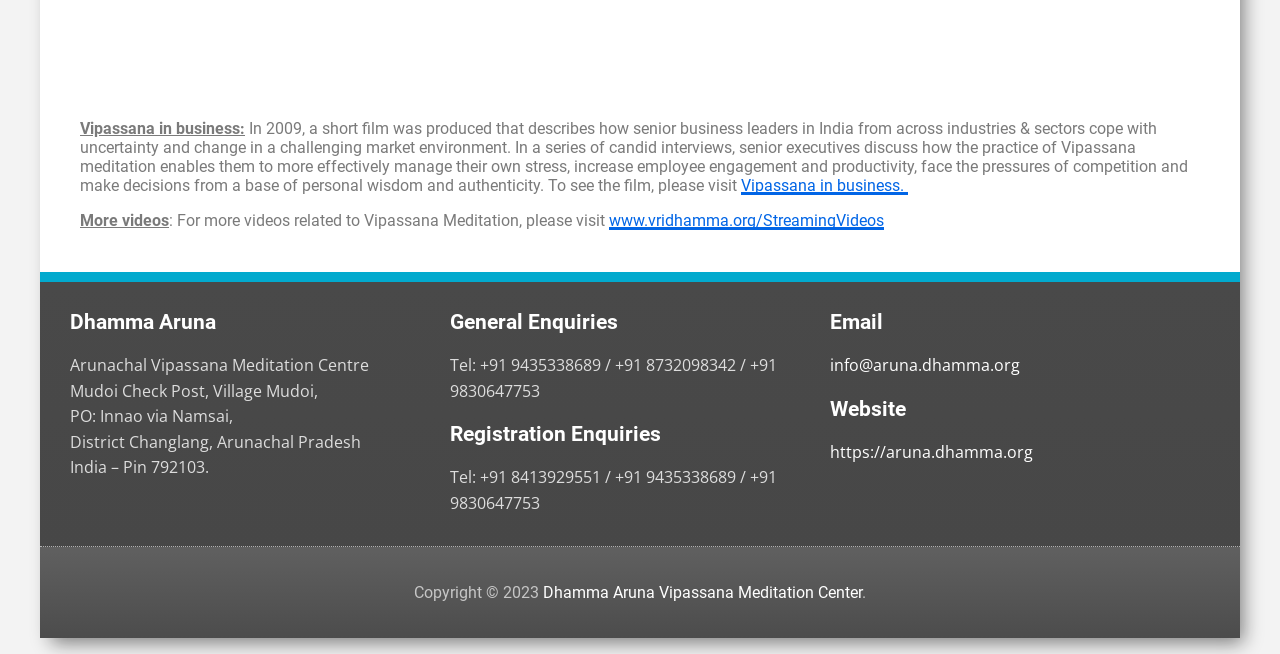Find the bounding box coordinates for the UI element whose description is: "Dhamma Aruna Vipassana Meditation Center". The coordinates should be four float numbers between 0 and 1, in the format [left, top, right, bottom].

[0.424, 0.892, 0.673, 0.921]